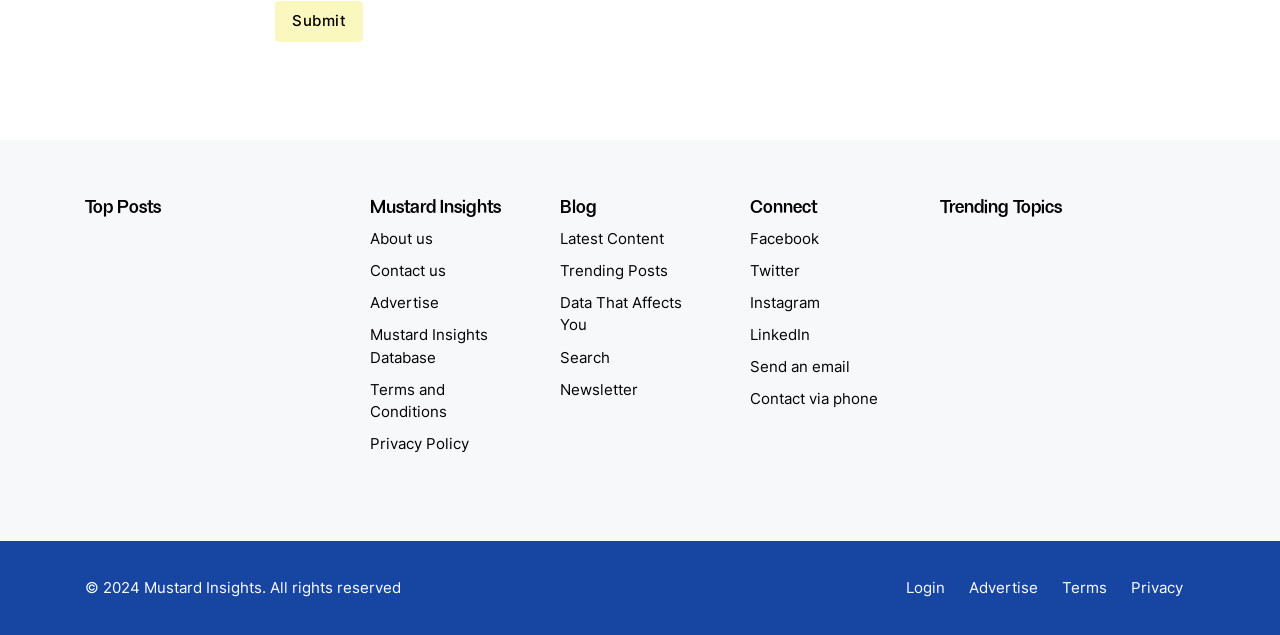Please give the bounding box coordinates of the area that should be clicked to fulfill the following instruction: "Login to the website". The coordinates should be in the format of four float numbers from 0 to 1, i.e., [left, top, right, bottom].

[0.698, 0.902, 0.748, 0.95]